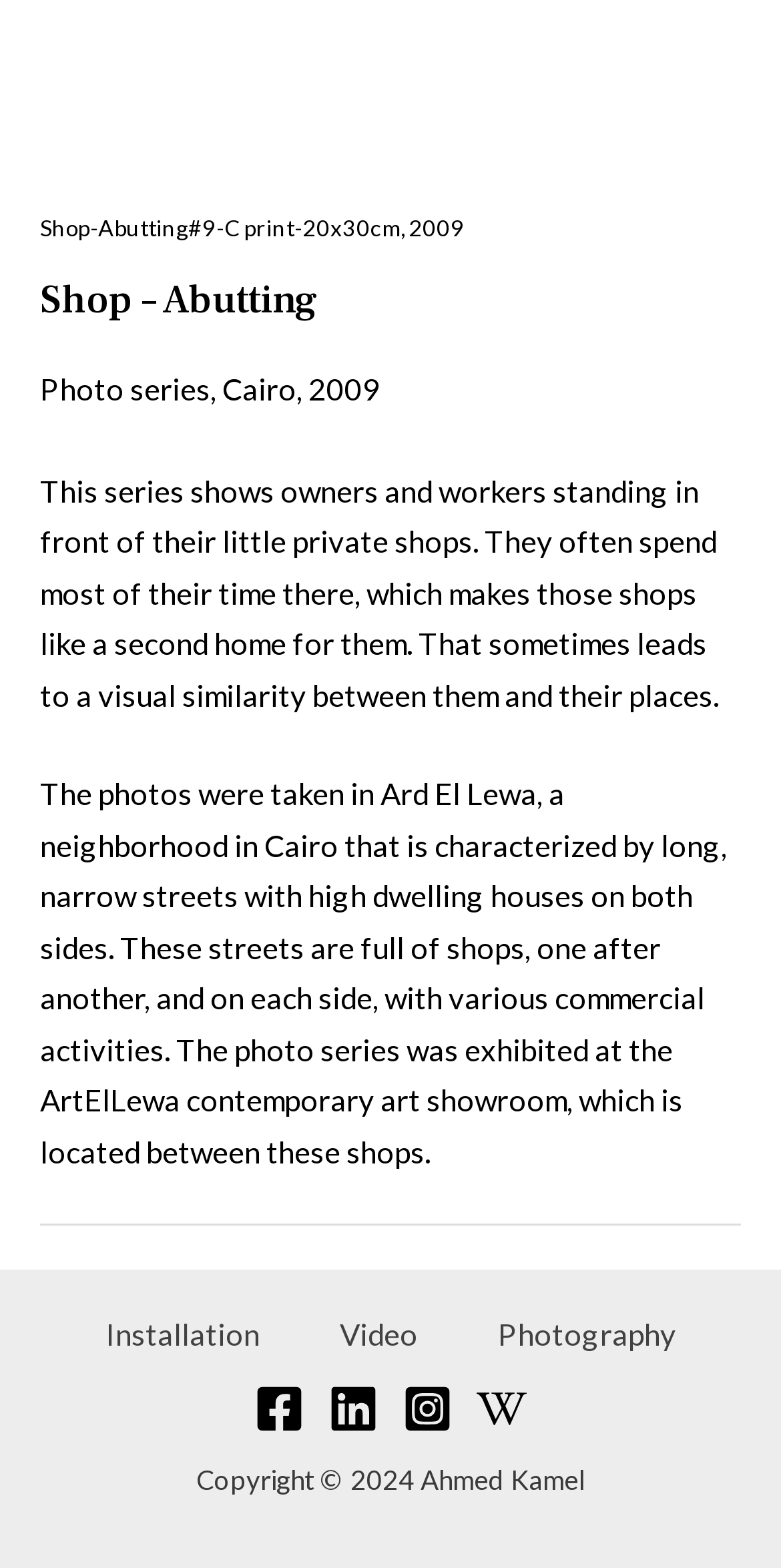Can you find the bounding box coordinates for the UI element given this description: "Girl Scouts of Southern Nevada"? Provide the coordinates as four float numbers between 0 and 1: [left, top, right, bottom].

None